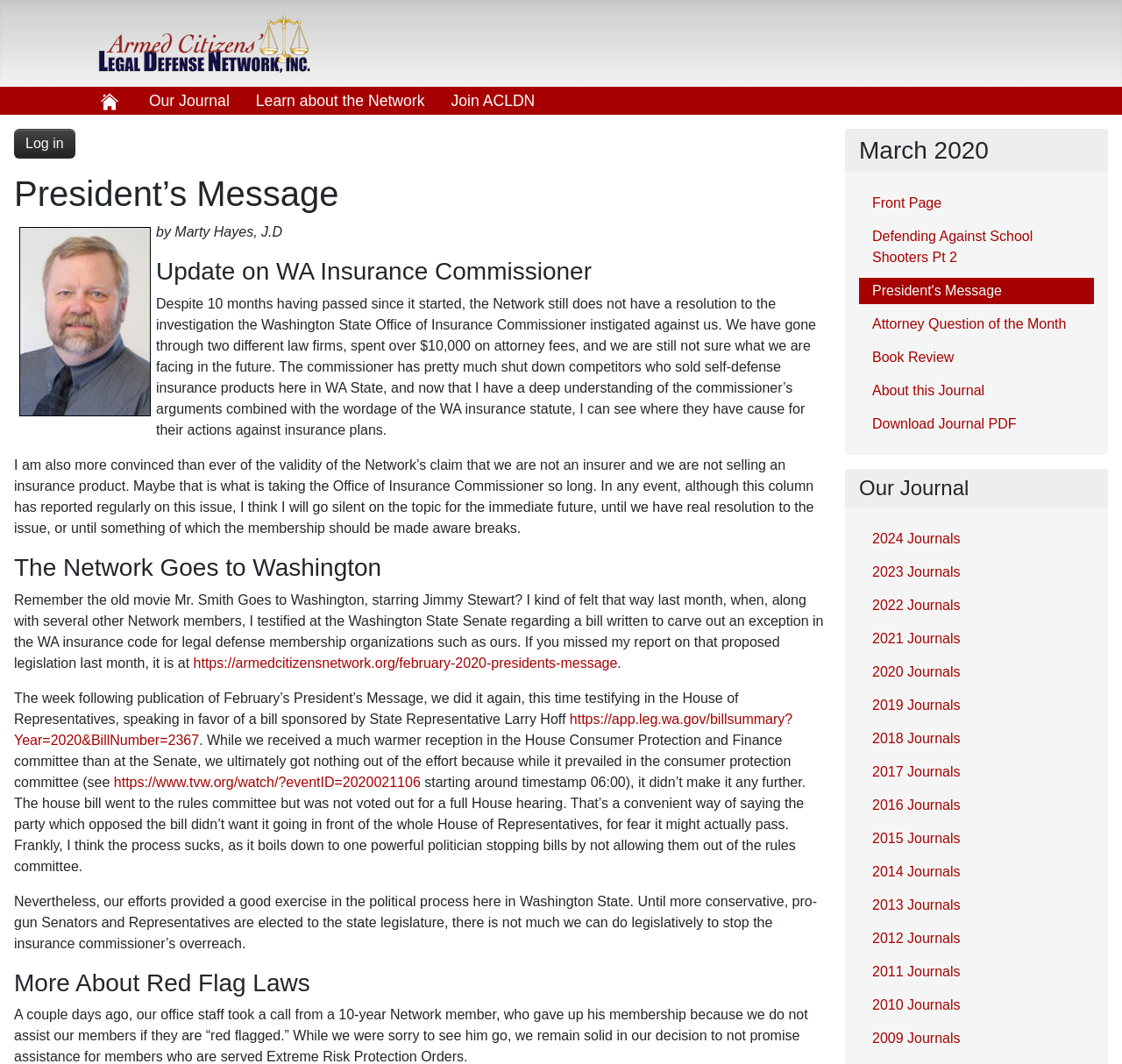Locate the UI element described as follows: "Home". Return the bounding box coordinates as four float numbers between 0 and 1 in the order [left, top, right, bottom].

None